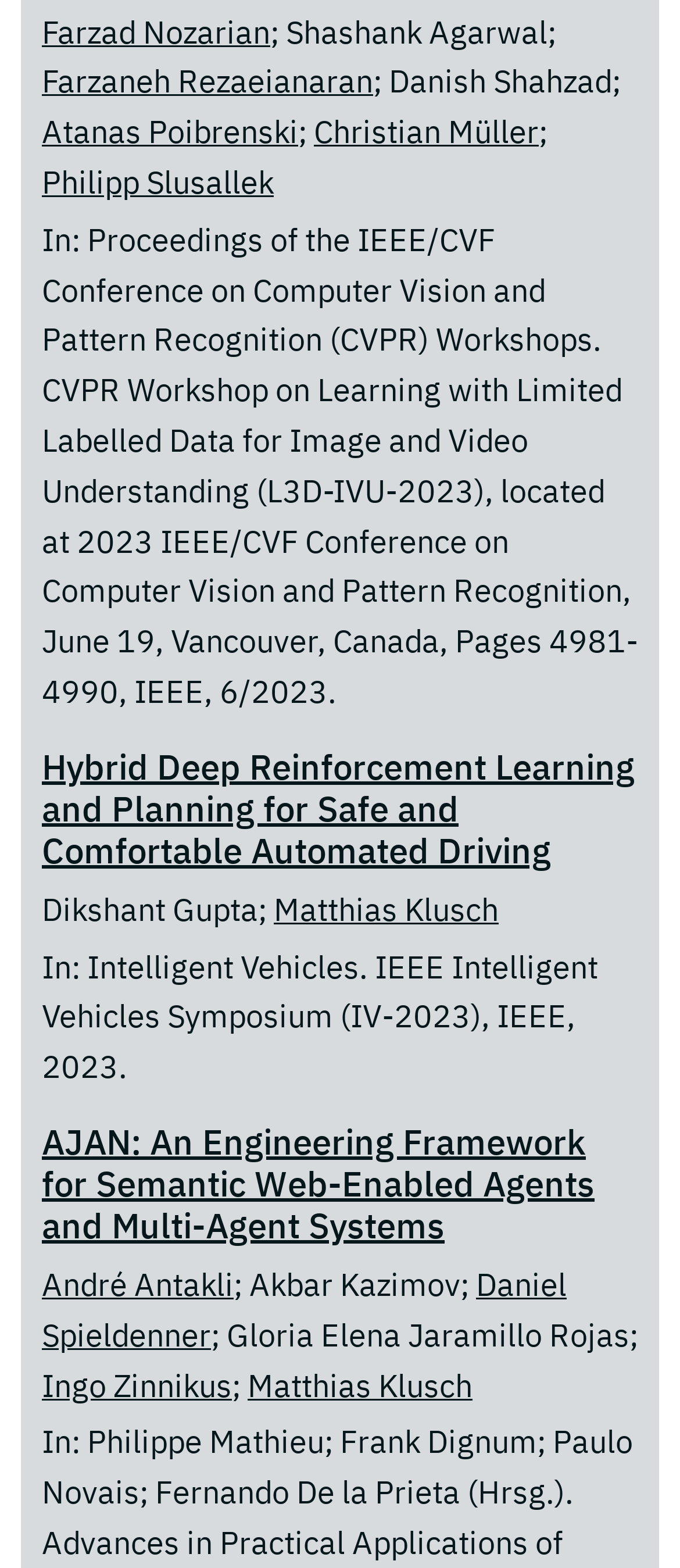Point out the bounding box coordinates of the section to click in order to follow this instruction: "Visit Ingo Zinnikus' homepage".

[0.062, 0.871, 0.341, 0.896]